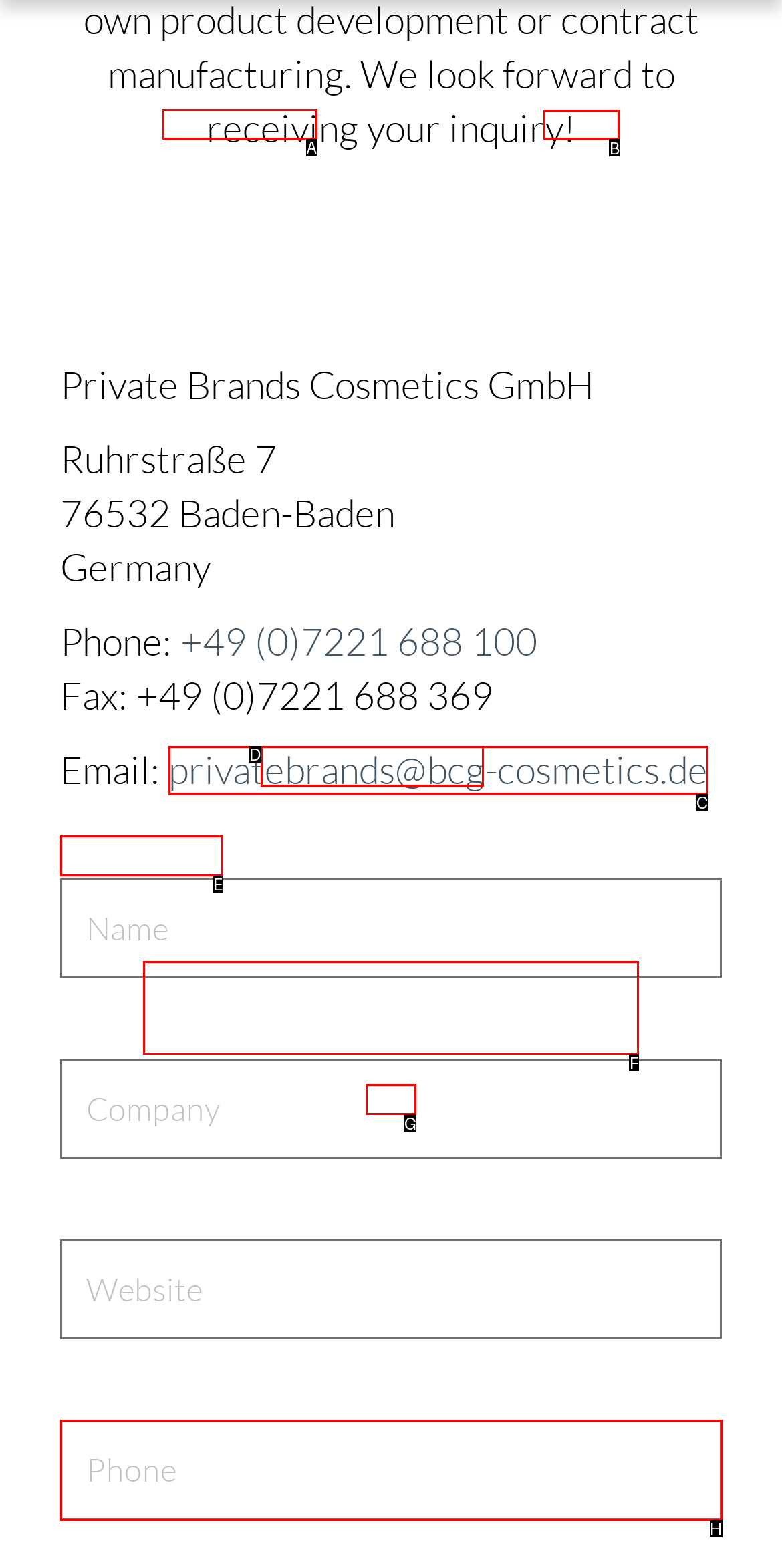For the task "Visit the imprint page", which option's letter should you click? Answer with the letter only.

B